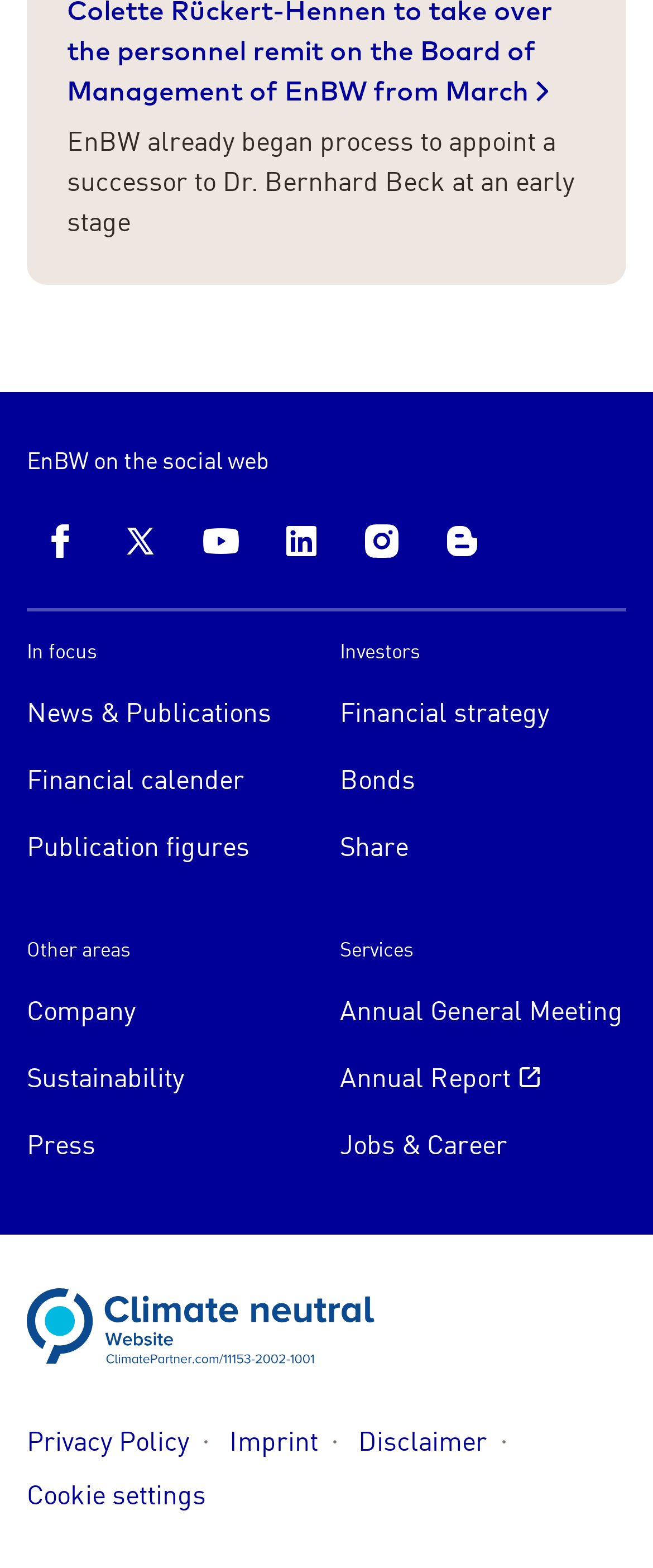Determine the bounding box for the HTML element described here: "Imprint". The coordinates should be given as [left, top, right, bottom] with each number being a float between 0 and 1.

[0.351, 0.904, 0.487, 0.938]